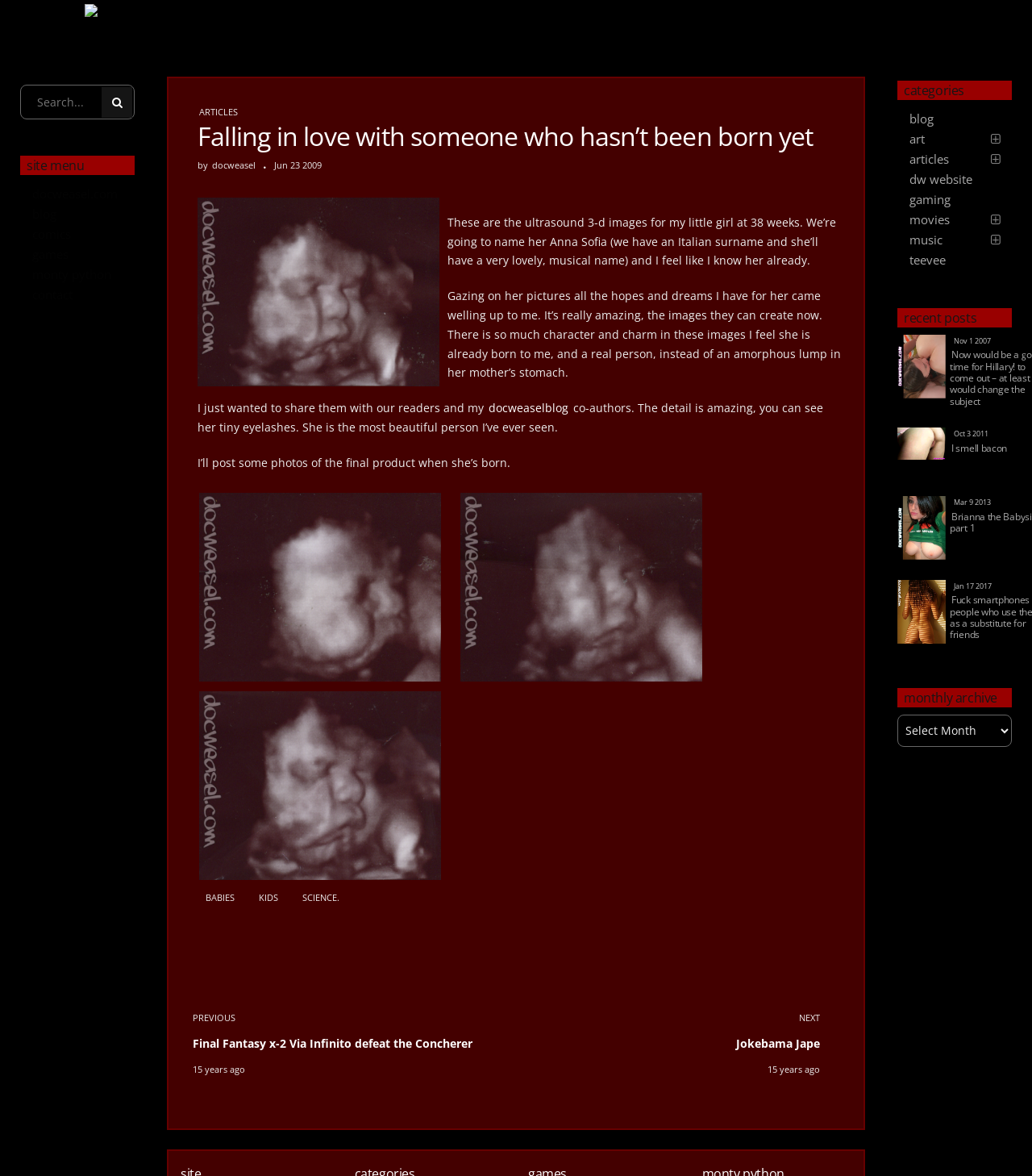What is the current week of the author's pregnancy?
Make sure to answer the question with a detailed and comprehensive explanation.

The answer can be found in the article section where the author mentions 'These are the ultrasound 3-d images for my little girl at 38 weeks'.